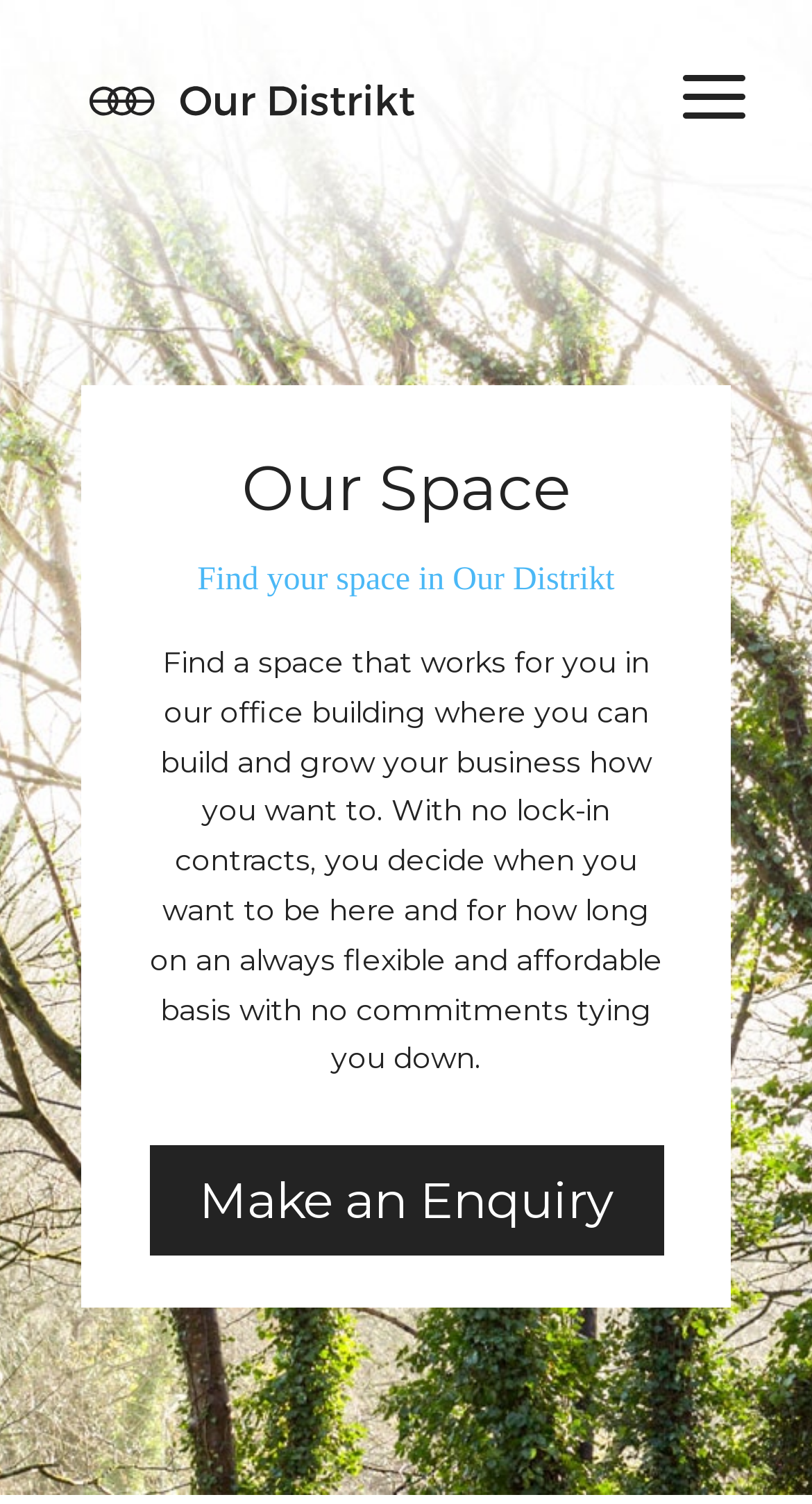Please provide a one-word or phrase answer to the question: 
How can one inquire about the office space?

Make an Enquiry